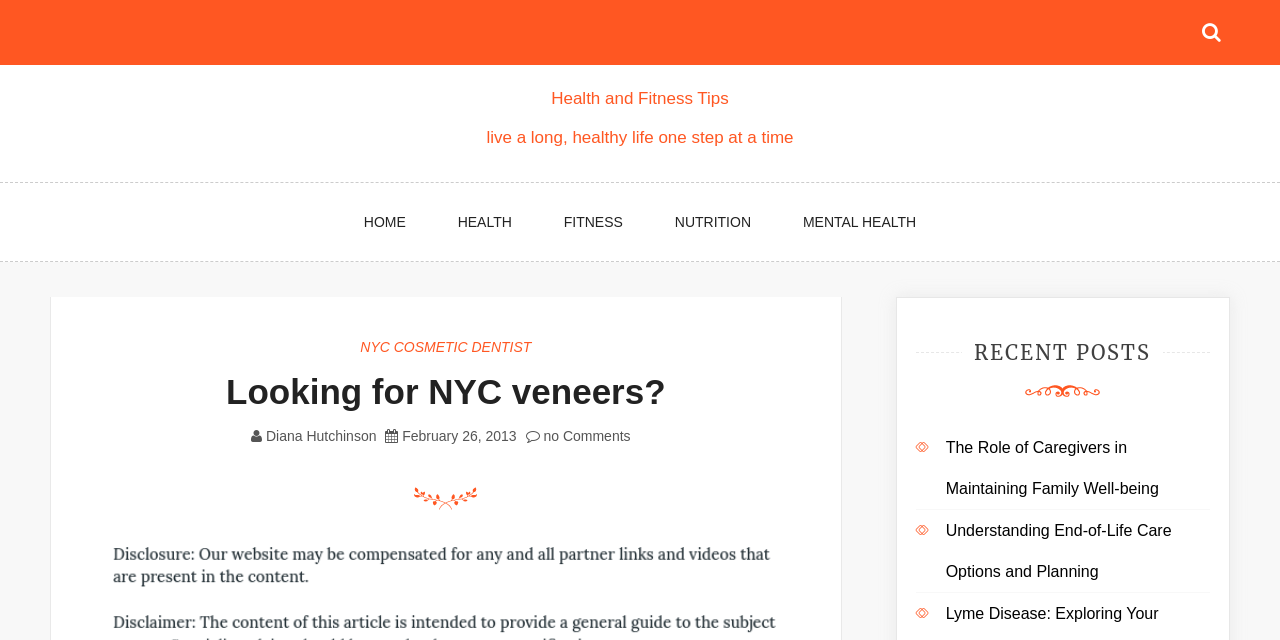Find the bounding box coordinates corresponding to the UI element with the description: "site management". The coordinates should be formatted as [left, top, right, bottom], with values as floats between 0 and 1.

None